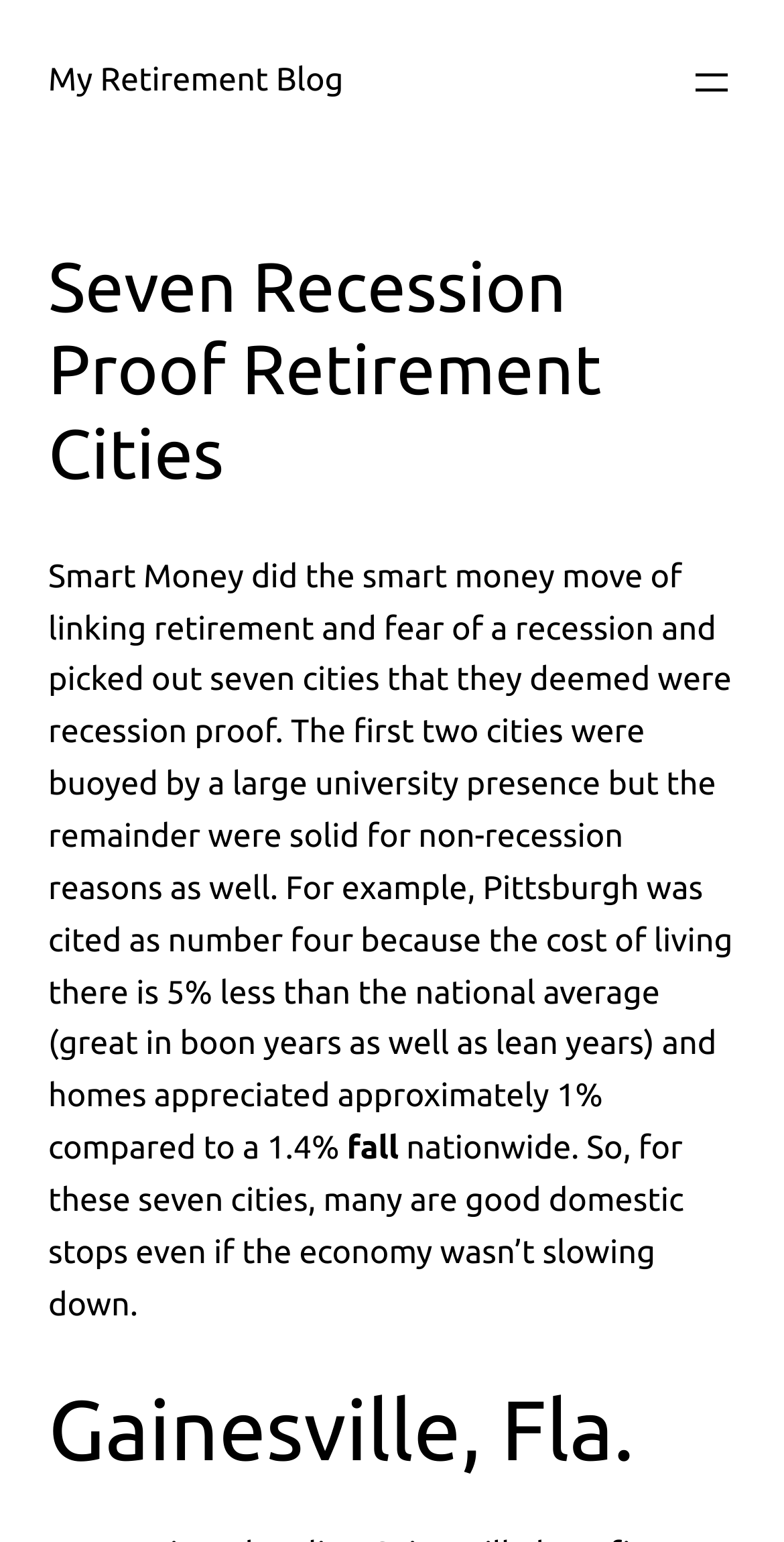Use a single word or phrase to answer the question: What is the fourth city mentioned in the article?

Pittsburgh